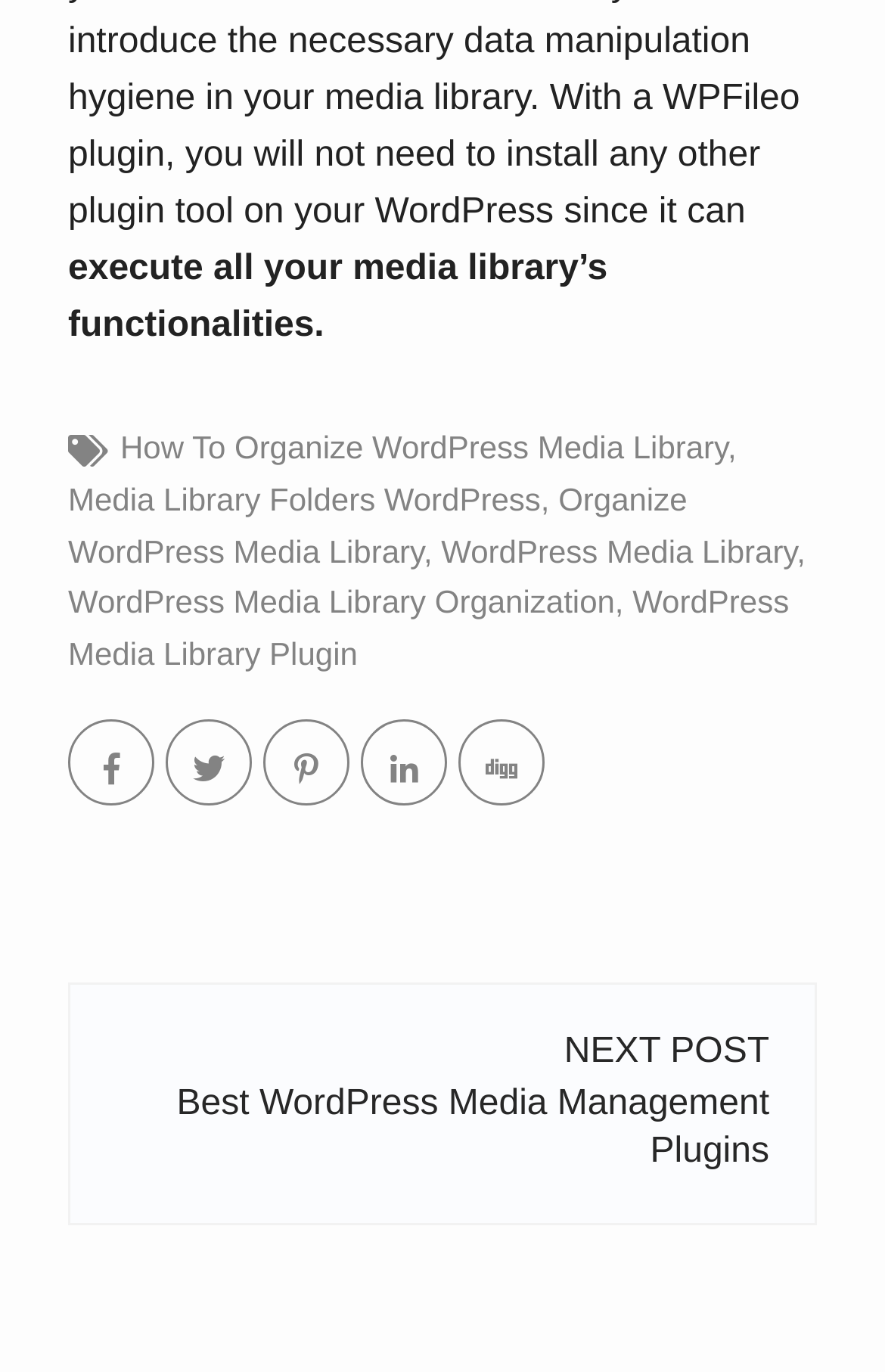Can you find the bounding box coordinates of the area I should click to execute the following instruction: "Click on 'How To Organize WordPress Media Library'"?

[0.136, 0.313, 0.822, 0.339]